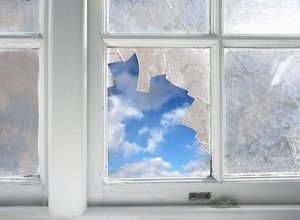Summarize the image with a detailed description that highlights all prominent details.

The image depicts a broken window with shattered glass panes, allowing a clear view of the blue sky and fluffy clouds outside. This visual serves as a stark reminder of the need for prompt window repair. The context relates to services offered by All Service Glass, specializing in broken window repair. The image highlights the potential challenges of damaged windows while underscoring the company’s commitment to restoring home security and aesthetics swiftly and effectively. It encapsulates the urgency of addressing window damage, which can lead to further issues if neglected.